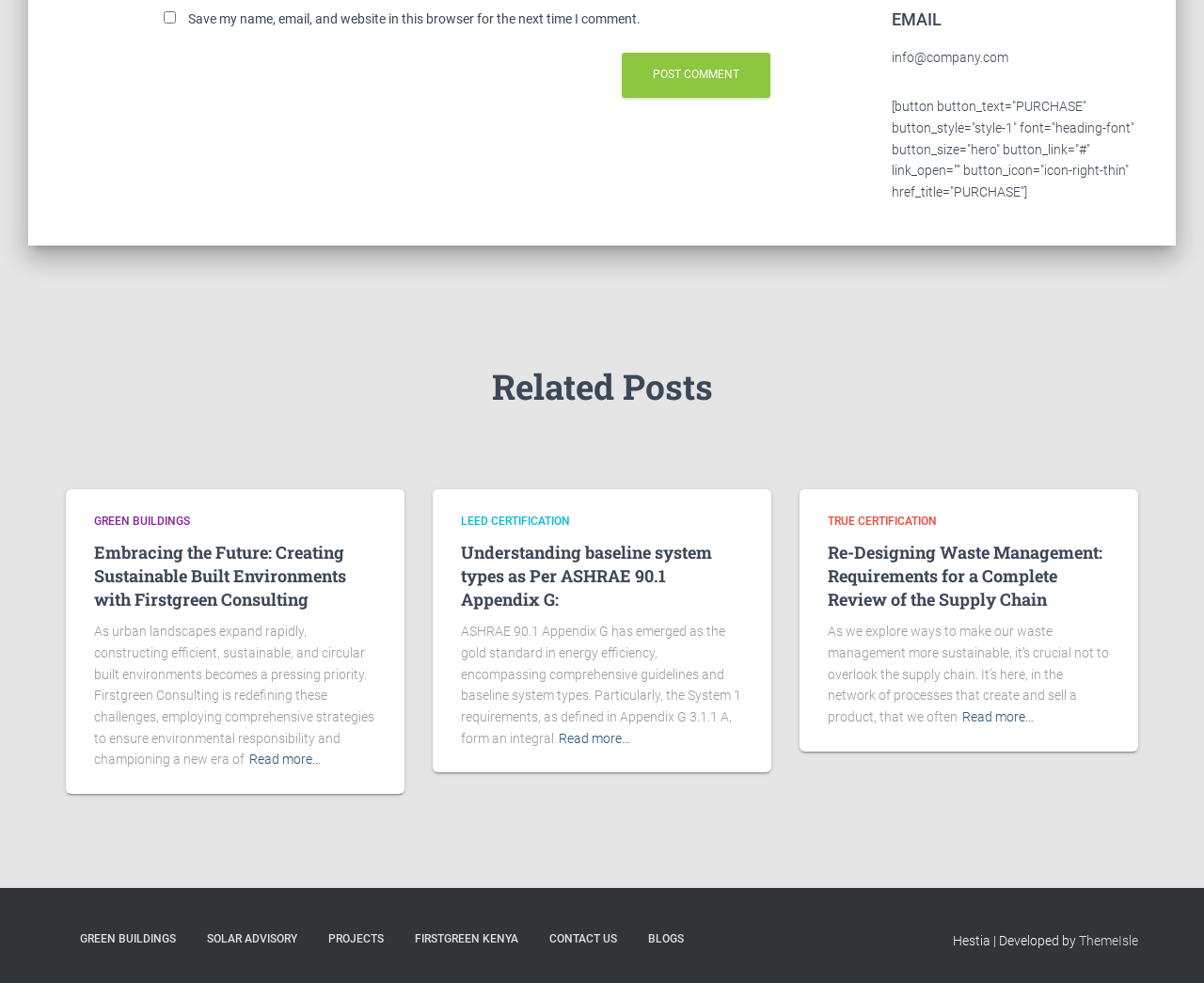Find and specify the bounding box coordinates that correspond to the clickable region for the instruction: "Click the 'Read more…' link".

[0.207, 0.762, 0.266, 0.784]